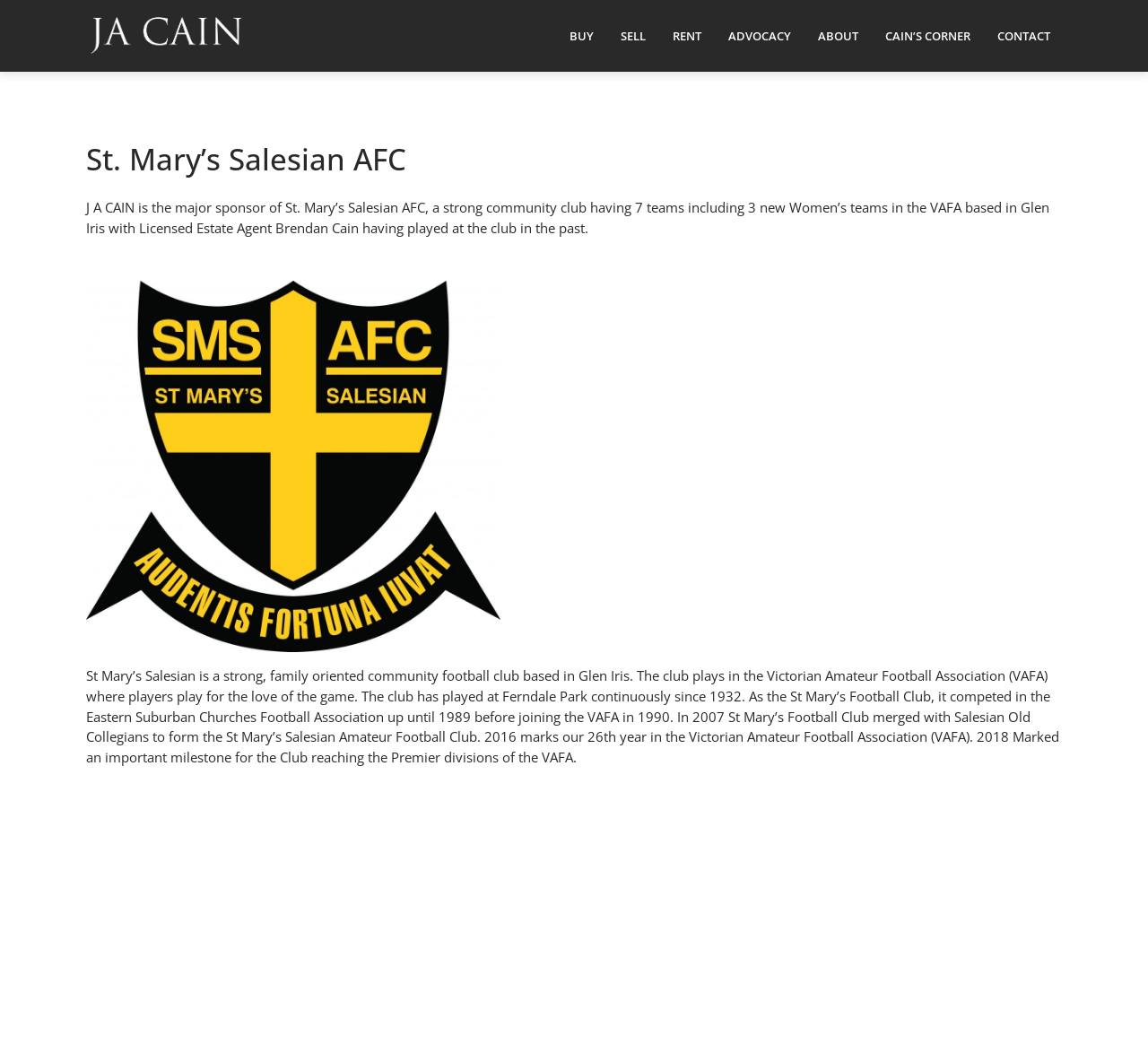Can you find the bounding box coordinates of the area I should click to execute the following instruction: "Read the case study"?

None